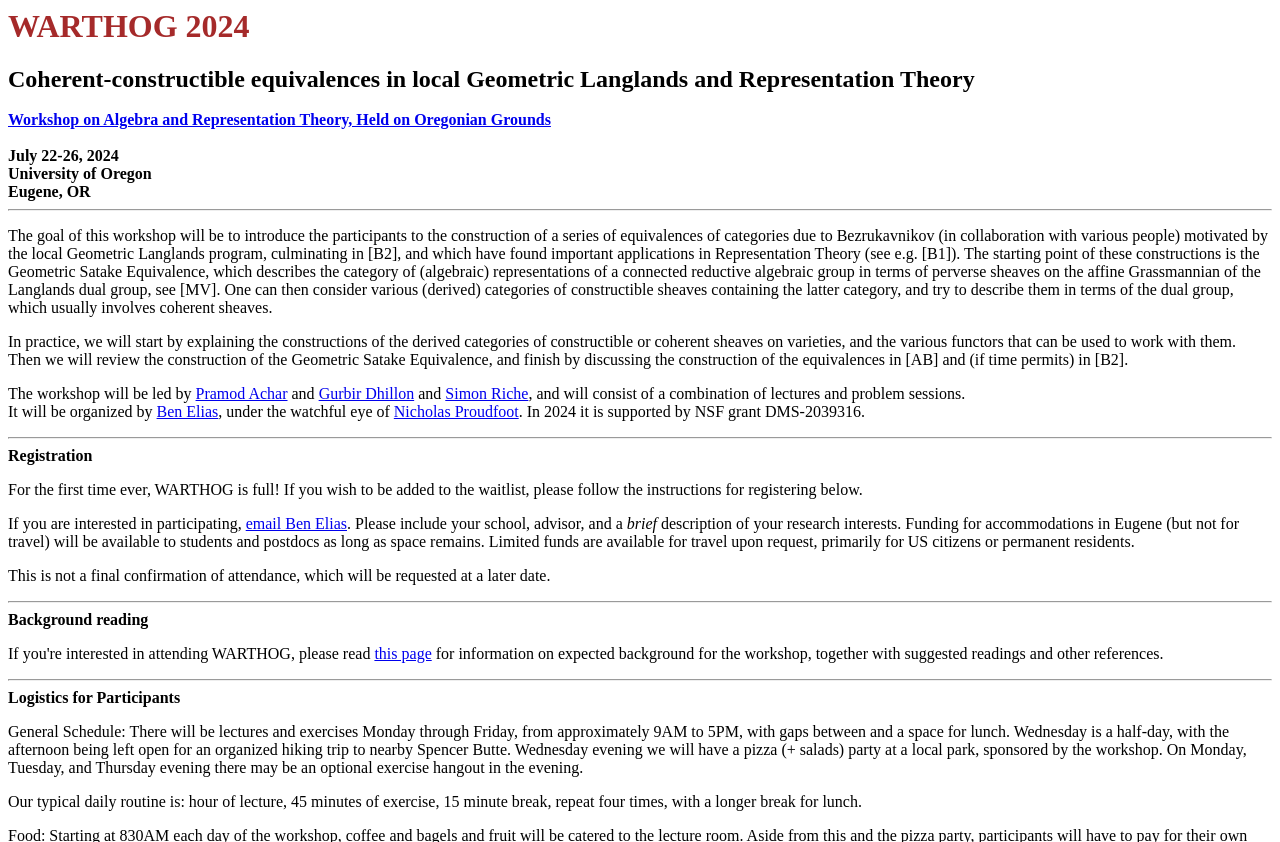Locate the bounding box coordinates of the clickable part needed for the task: "Check the logistics for participants".

[0.006, 0.819, 0.141, 0.839]